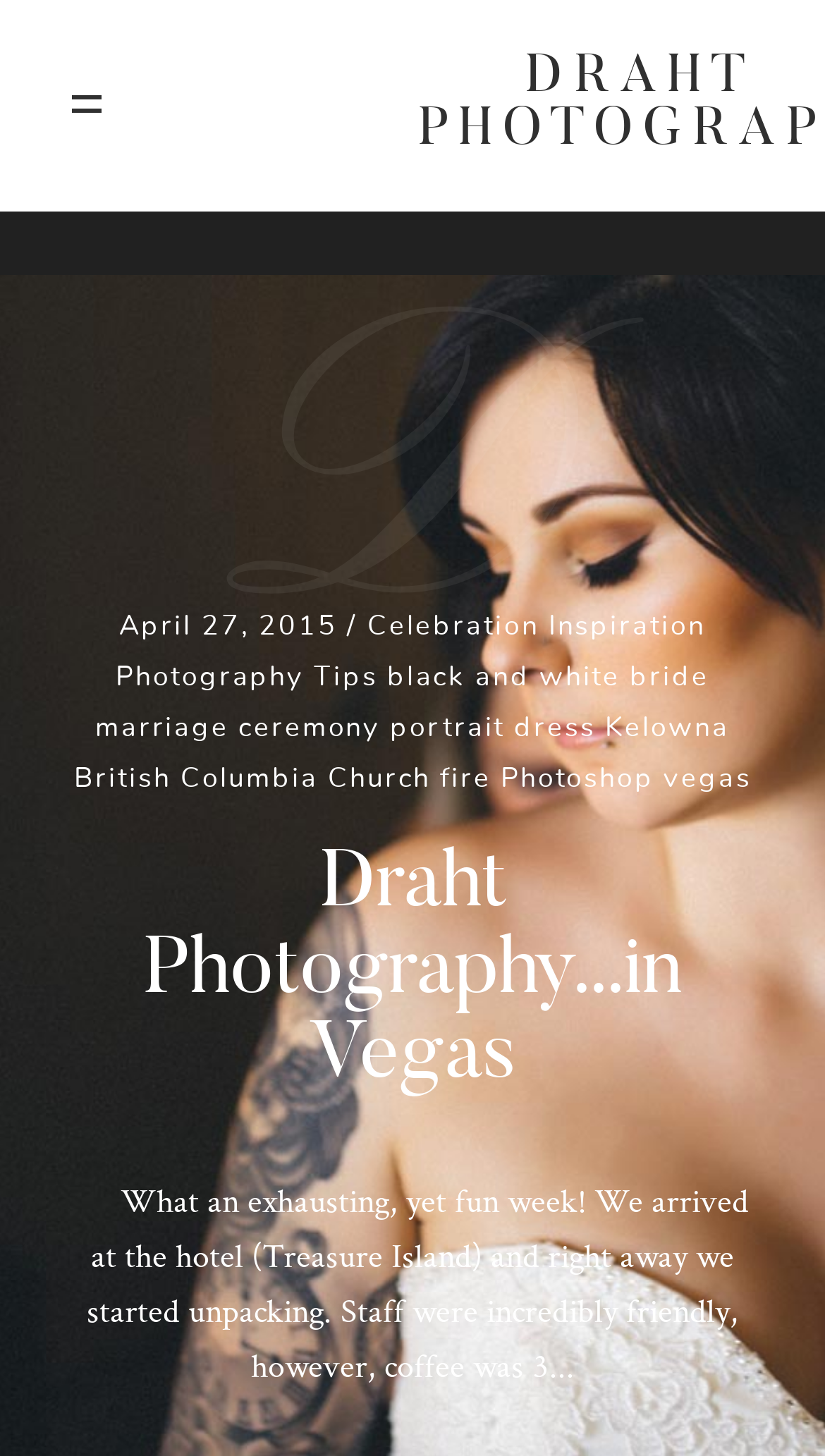Examine the image and give a thorough answer to the following question:
Where is the photographer based?

The photographer's location is mentioned at the bottom of the page as 'Kelowna, BC'.